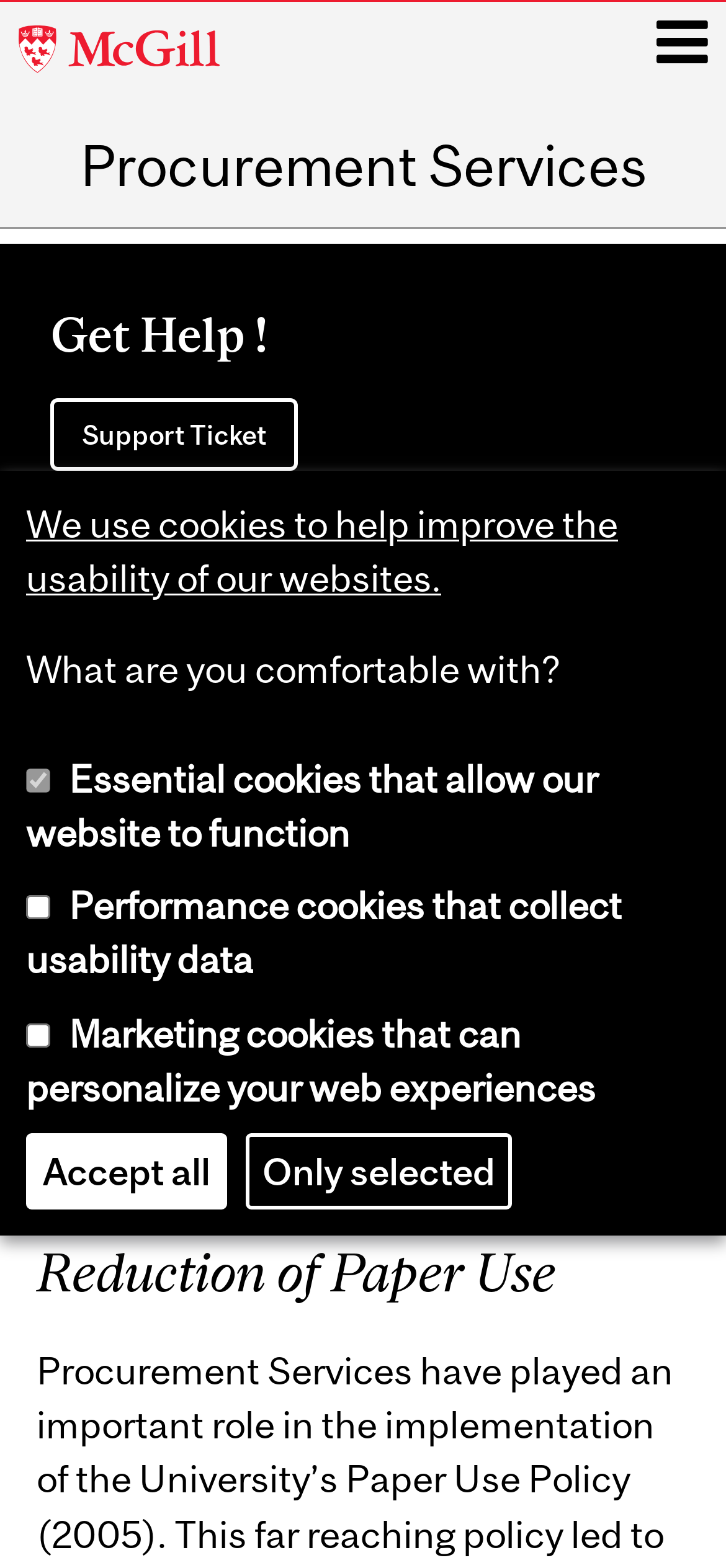How many types of cookies can be selected?
Based on the image, give a concise answer in the form of a single word or short phrase.

3